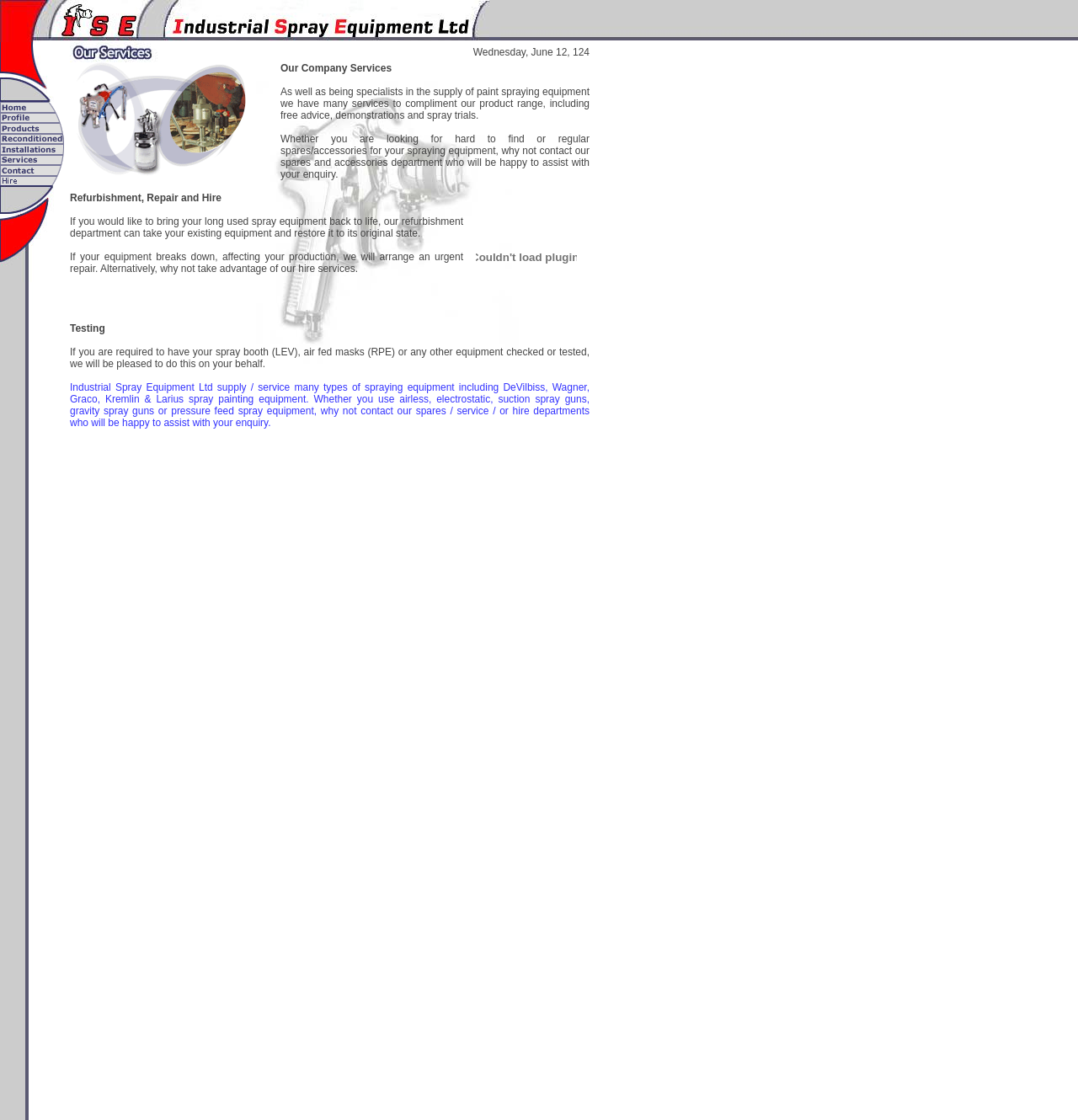Respond to the following query with just one word or a short phrase: 
What services does Industrial Spray Equipment Ltd offer?

Free advice, demonstrations, spray trials, refurbishment, repair, hire, and testing